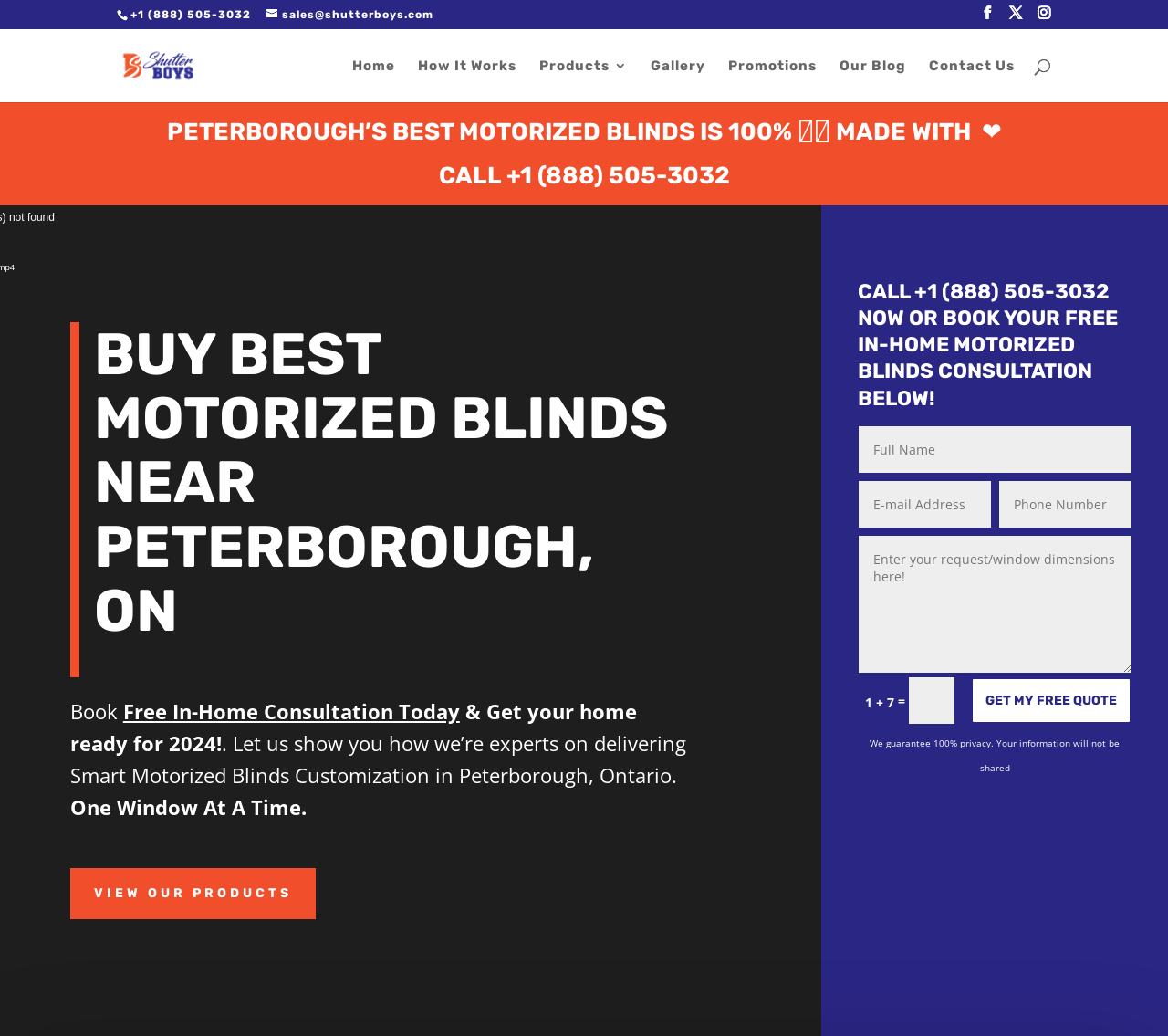Please identify the bounding box coordinates of the region to click in order to complete the given instruction: "Get a free quote". The coordinates should be four float numbers between 0 and 1, i.e., [left, top, right, bottom].

[0.831, 0.654, 0.969, 0.699]